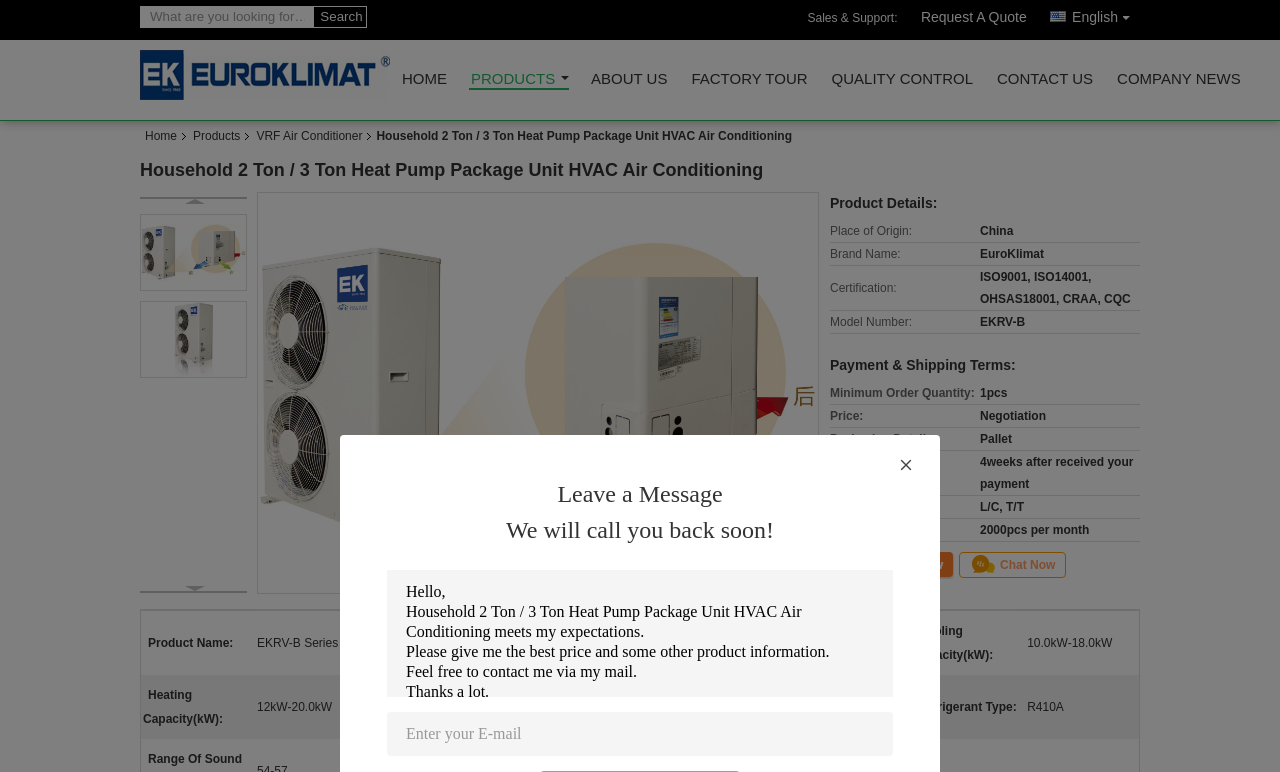What is the place of origin?
Please provide a single word or phrase in response based on the screenshot.

China